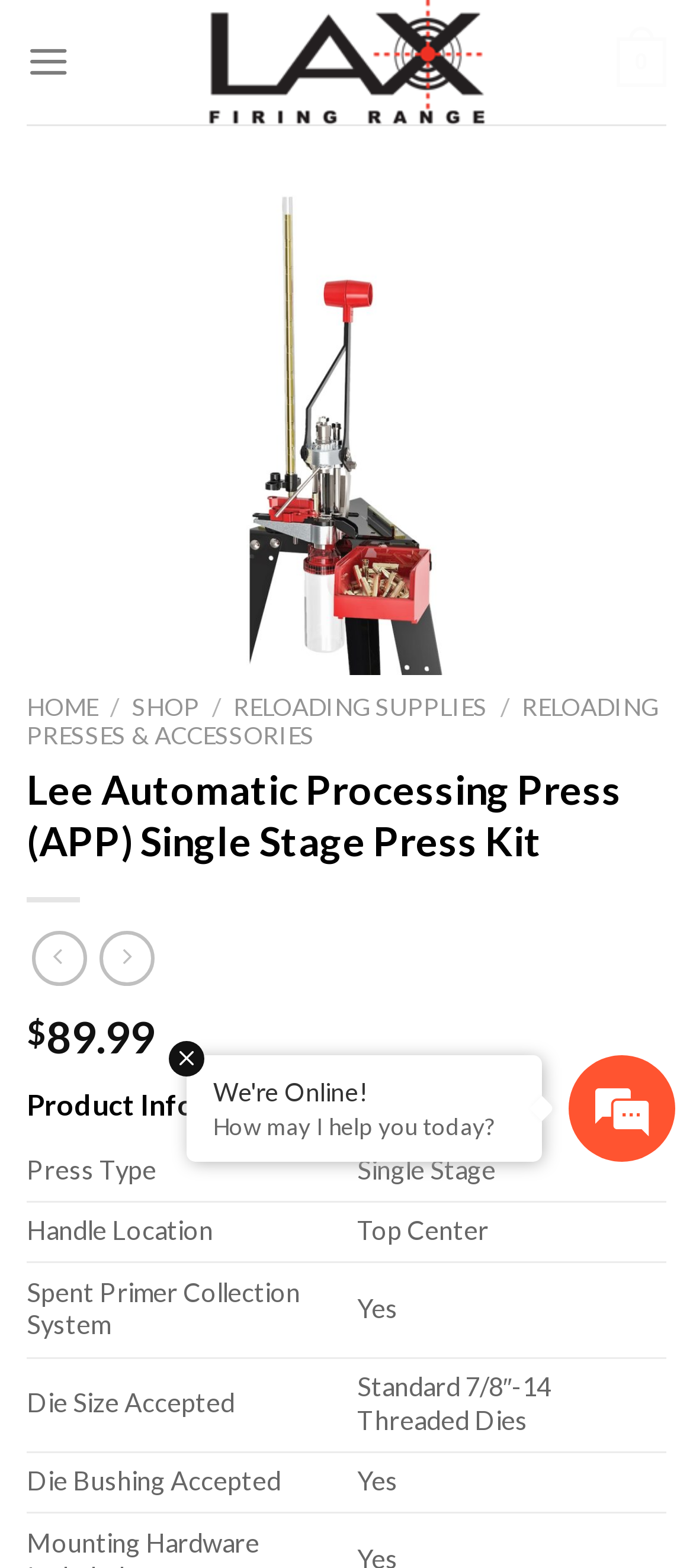Is the product compatible with standard 7/8″-14 threaded dies?
Ensure your answer is thorough and detailed.

I found the answer by looking at the gridcell element with the text 'Yes' which is located in the product information section, corresponding to the 'Die Size Accepted' field.